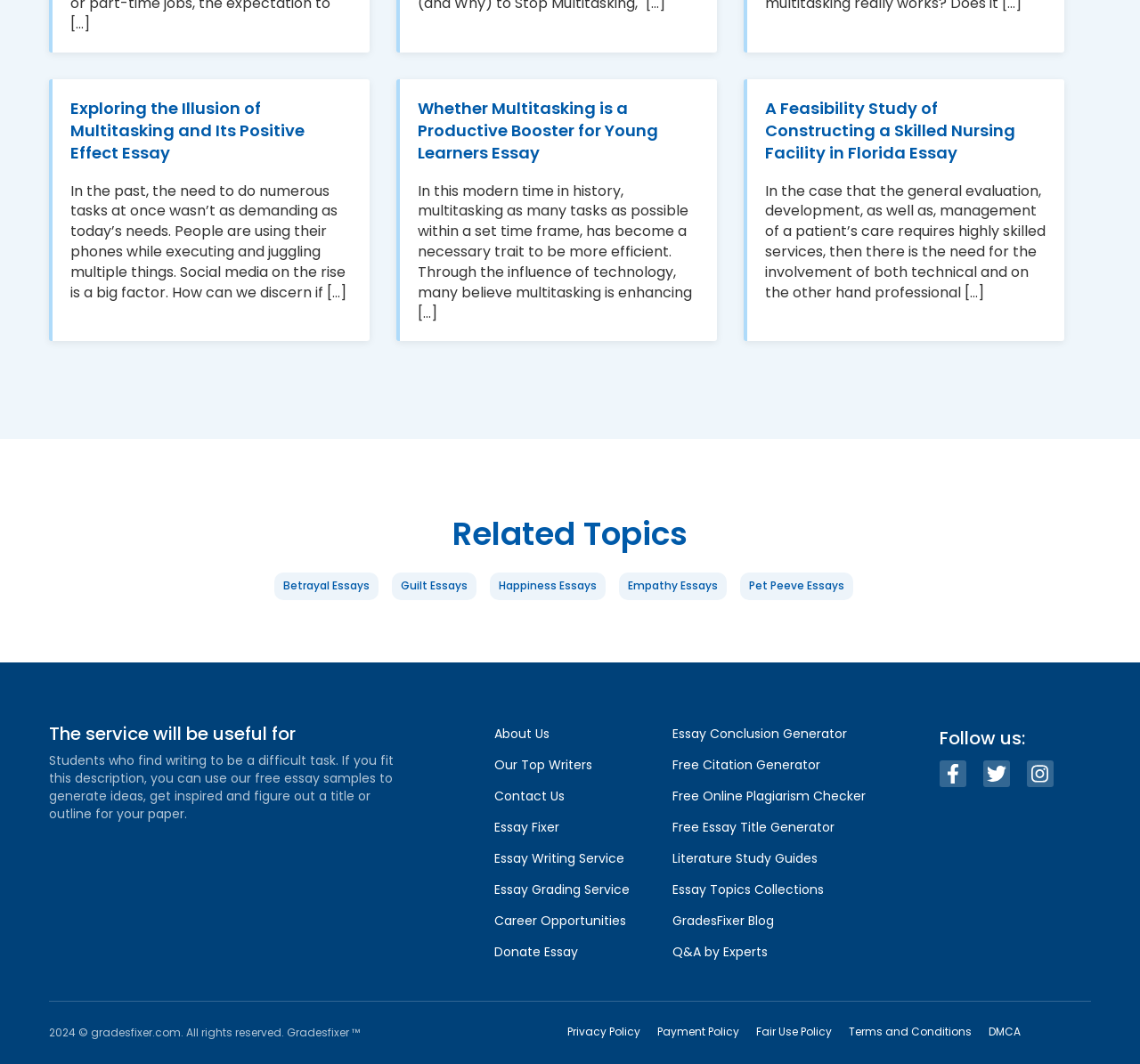Identify the bounding box of the HTML element described as: "Our Top Writers".

[0.434, 0.71, 0.52, 0.727]